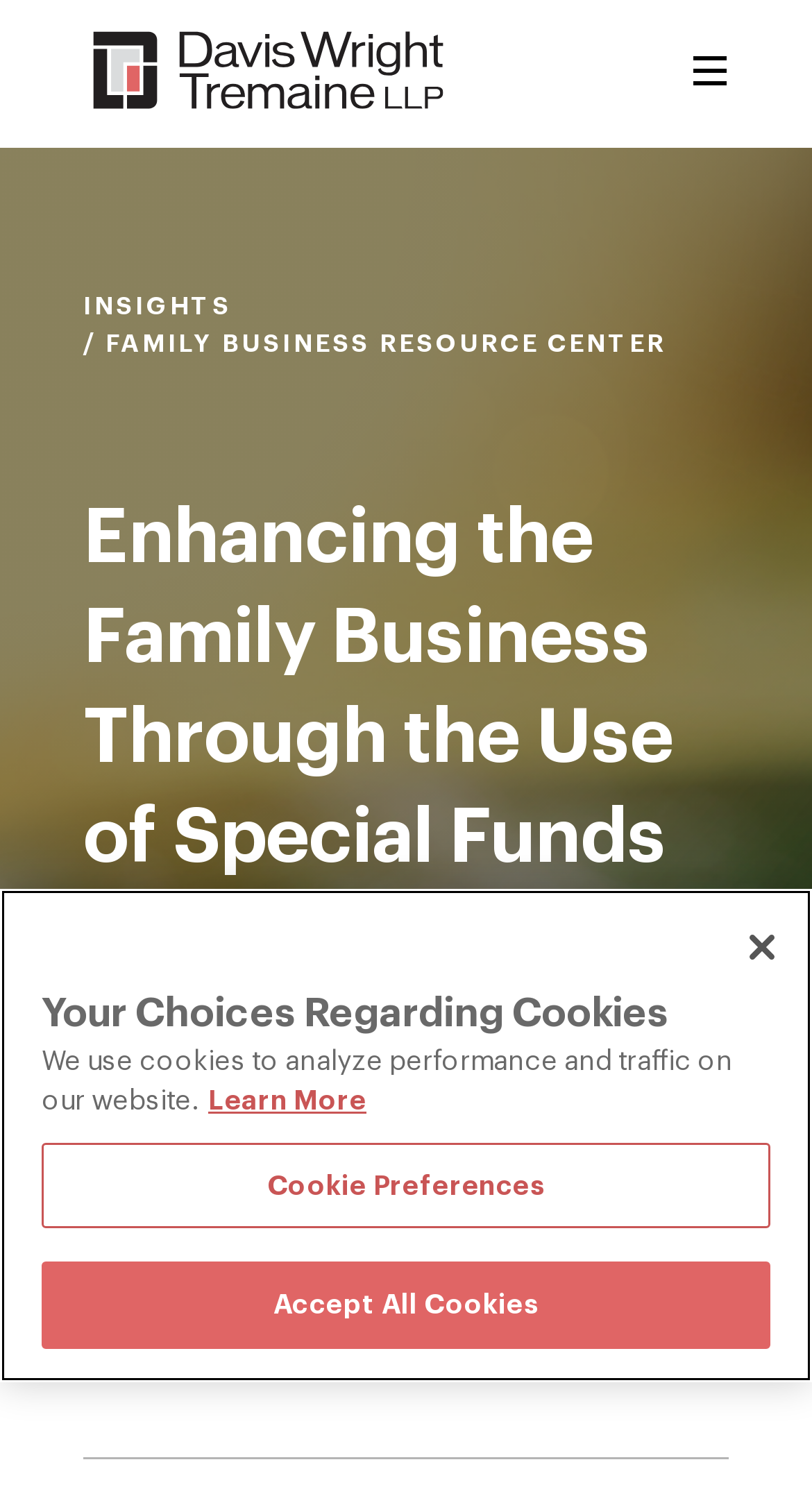What is the purpose of the 'Cookie Preferences' button?
Using the image provided, answer with just one word or phrase.

To set cookie preferences